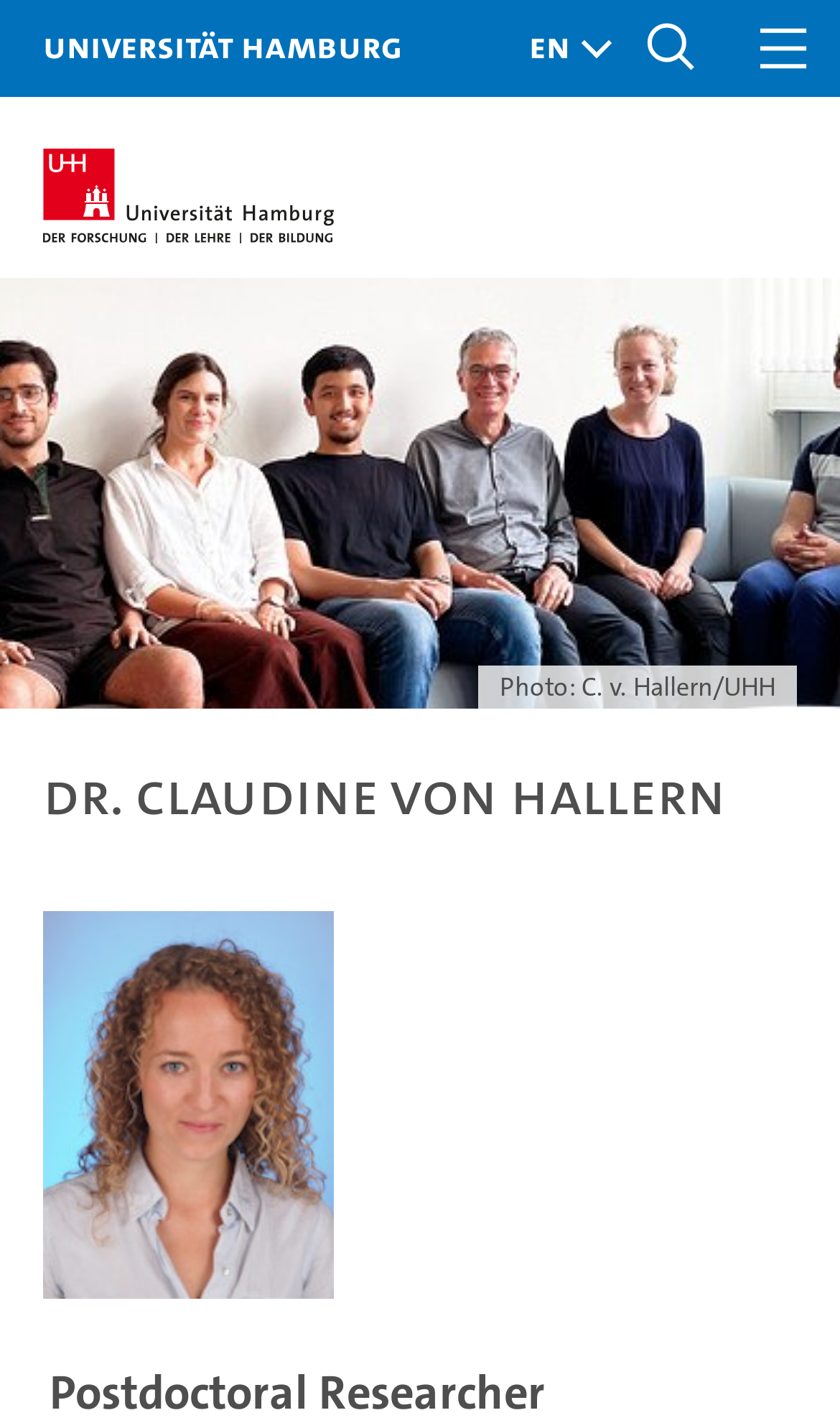What is the name of the person on the webpage?
Ensure your answer is thorough and detailed.

I determined the answer by looking at the heading element that says 'Dr. Claudine von Hallern' and the image with the same name, which suggests that the webpage is about this person.